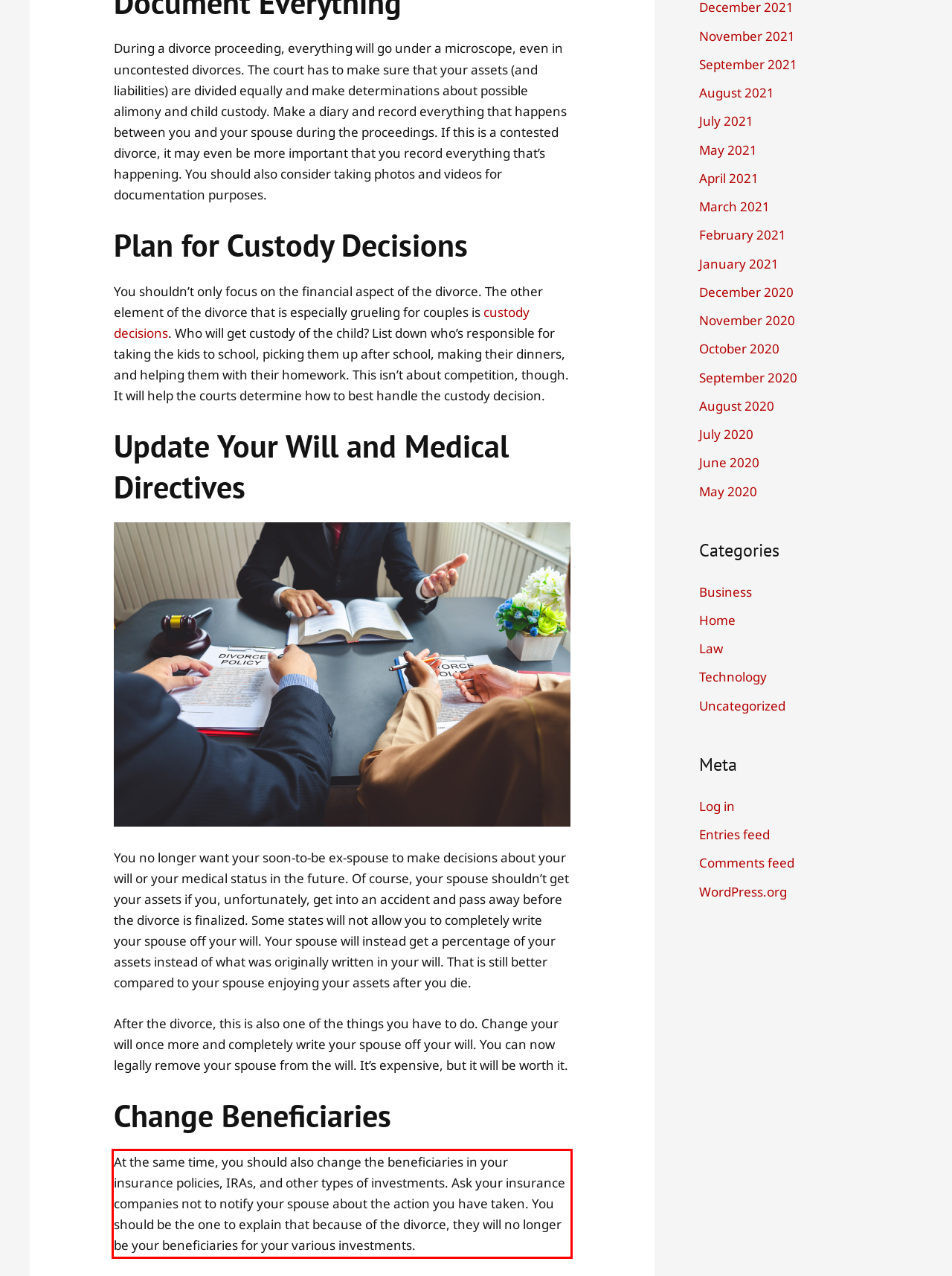With the provided screenshot of a webpage, locate the red bounding box and perform OCR to extract the text content inside it.

At the same time, you should also change the beneficiaries in your insurance policies, IRAs, and other types of investments. Ask your insurance companies not to notify your spouse about the action you have taken. You should be the one to explain that because of the divorce, they will no longer be your beneficiaries for your various investments.